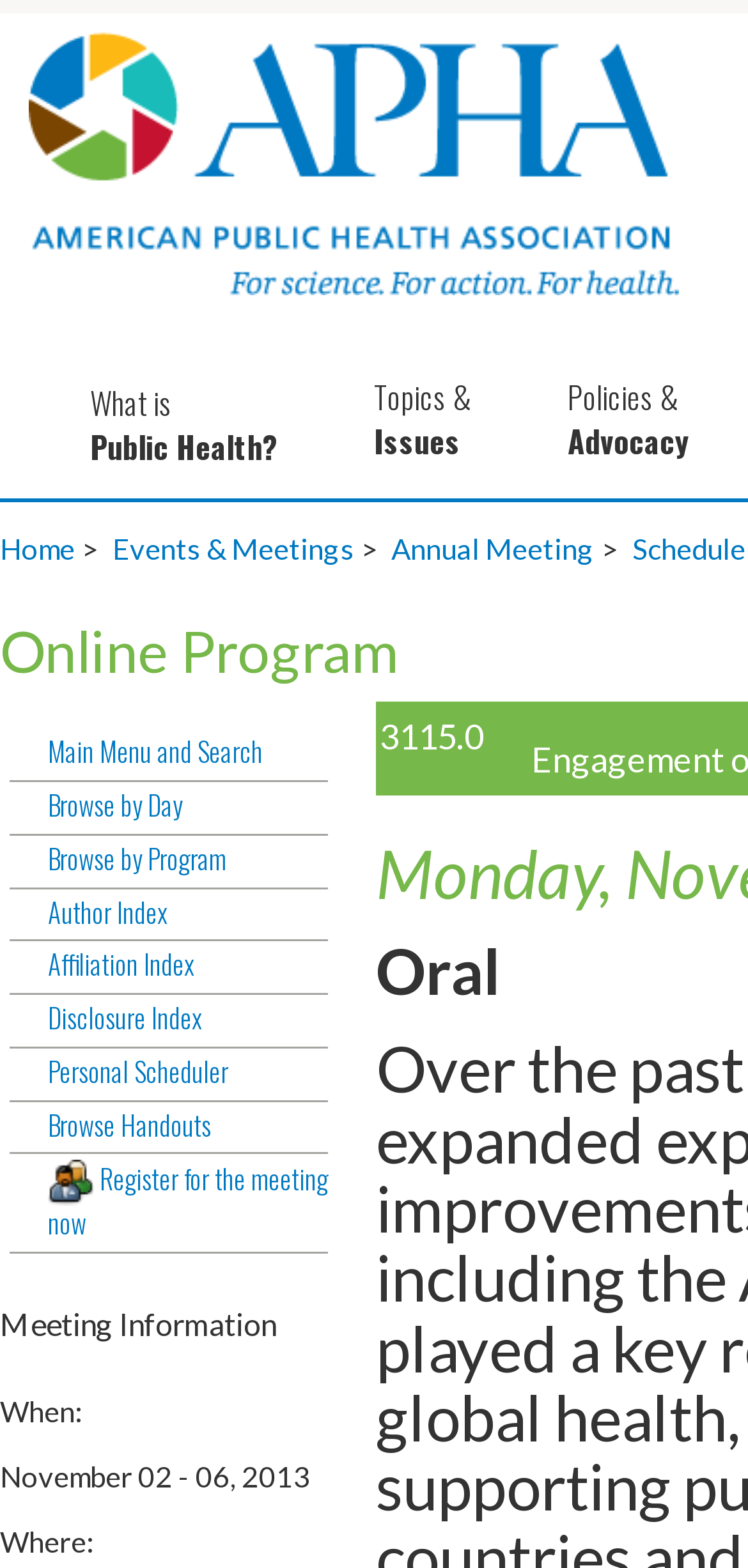What is the section title above 'When:'?
Answer the question with a single word or phrase derived from the image.

Meeting Information